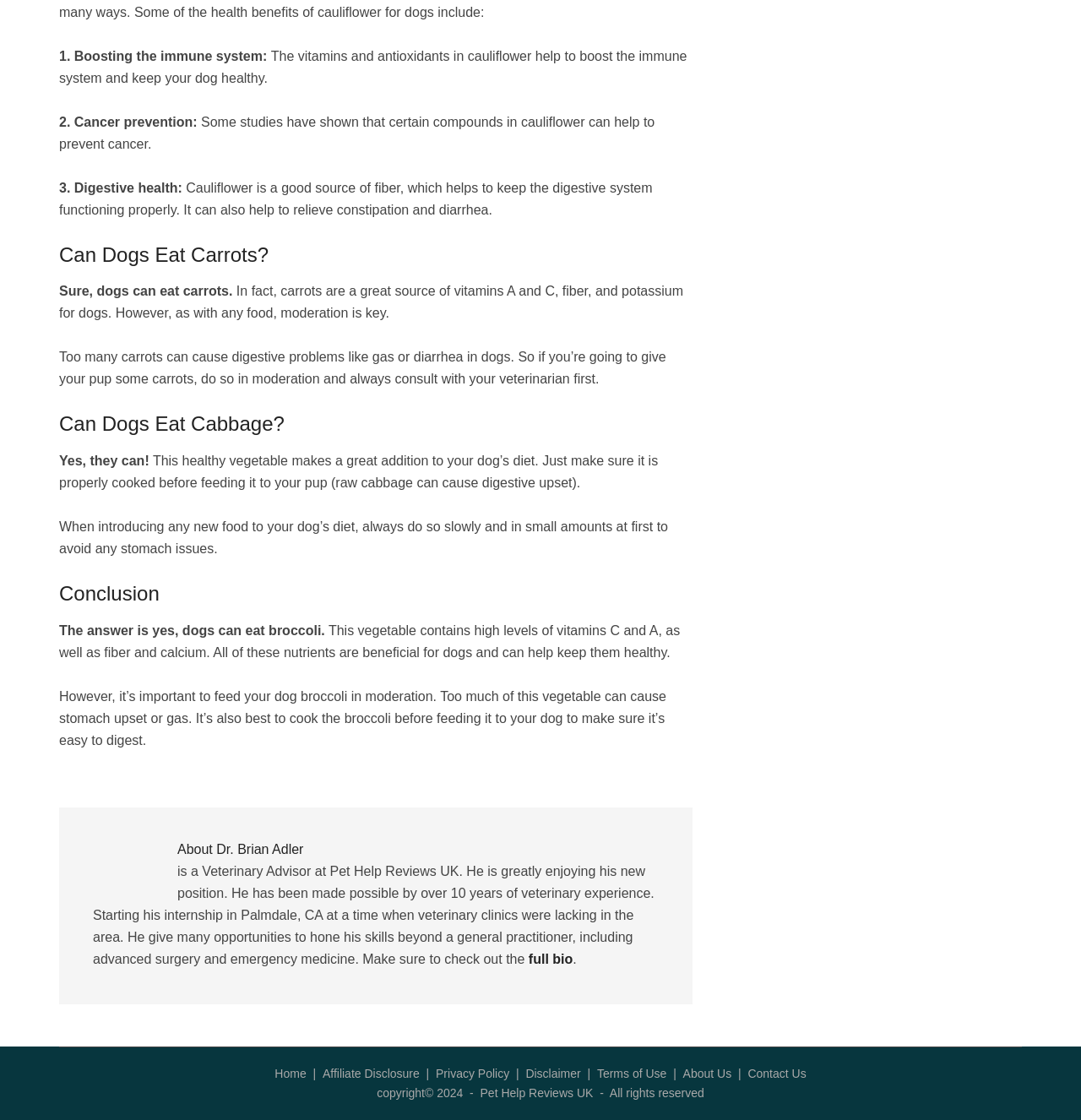Locate the bounding box coordinates of the element that needs to be clicked to carry out the instruction: "Click the 'full bio' link". The coordinates should be given as four float numbers ranging from 0 to 1, i.e., [left, top, right, bottom].

[0.489, 0.85, 0.53, 0.863]